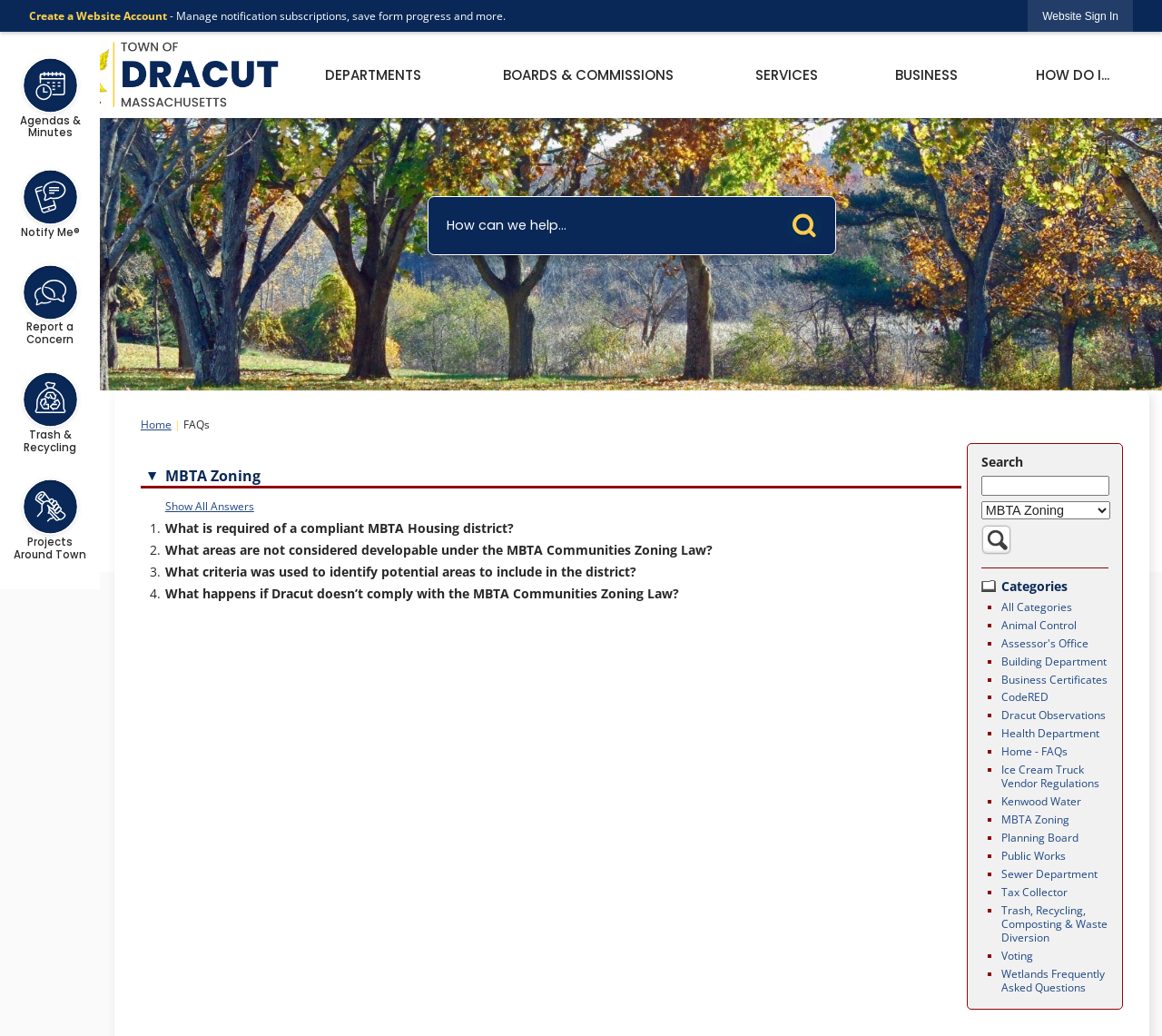Using the information in the image, give a detailed answer to the following question: What is the category filter option in the search bar?

The category filter option is a combobox in the search bar that allows users to filter their search results by category, as indicated by the combobox element with the label 'Category filter'.